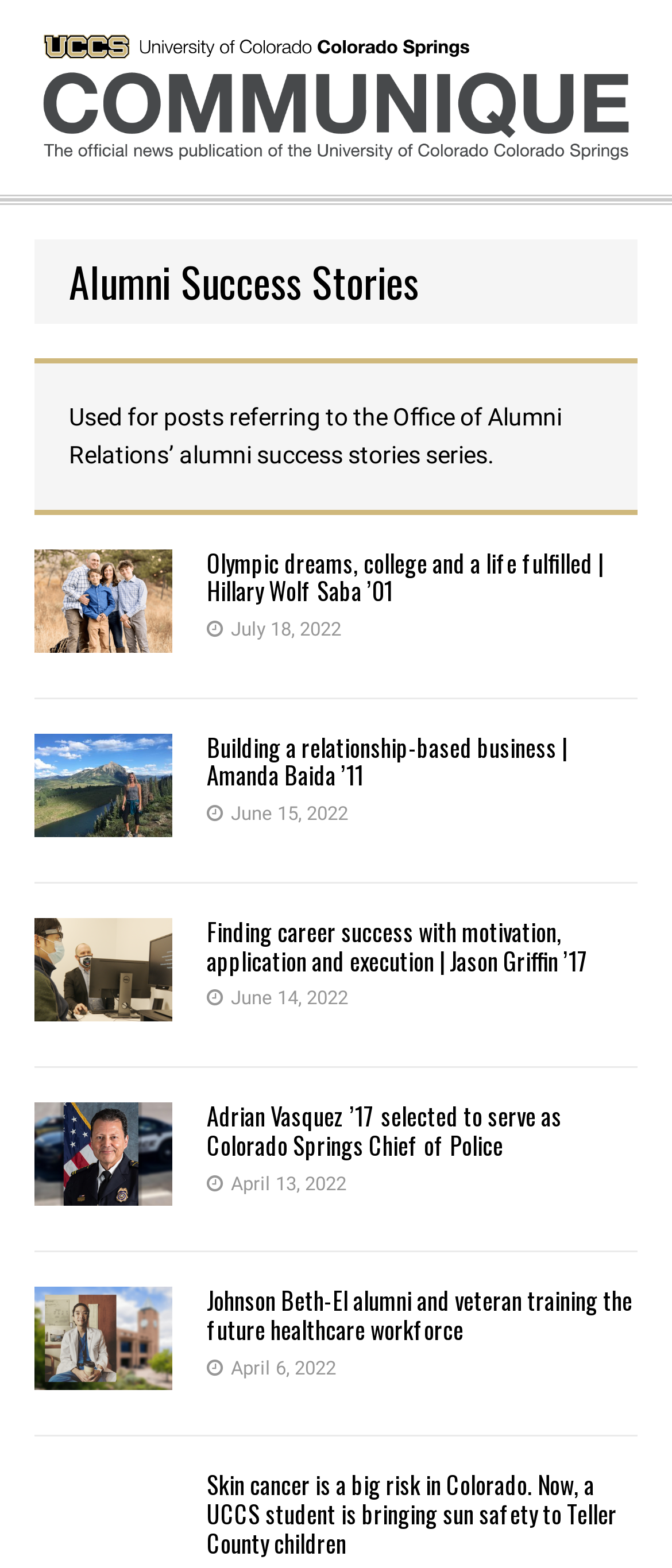Give the bounding box coordinates for the element described as: "alt="Credit: Eileen Broderick Photography"".

[0.051, 0.395, 0.256, 0.412]